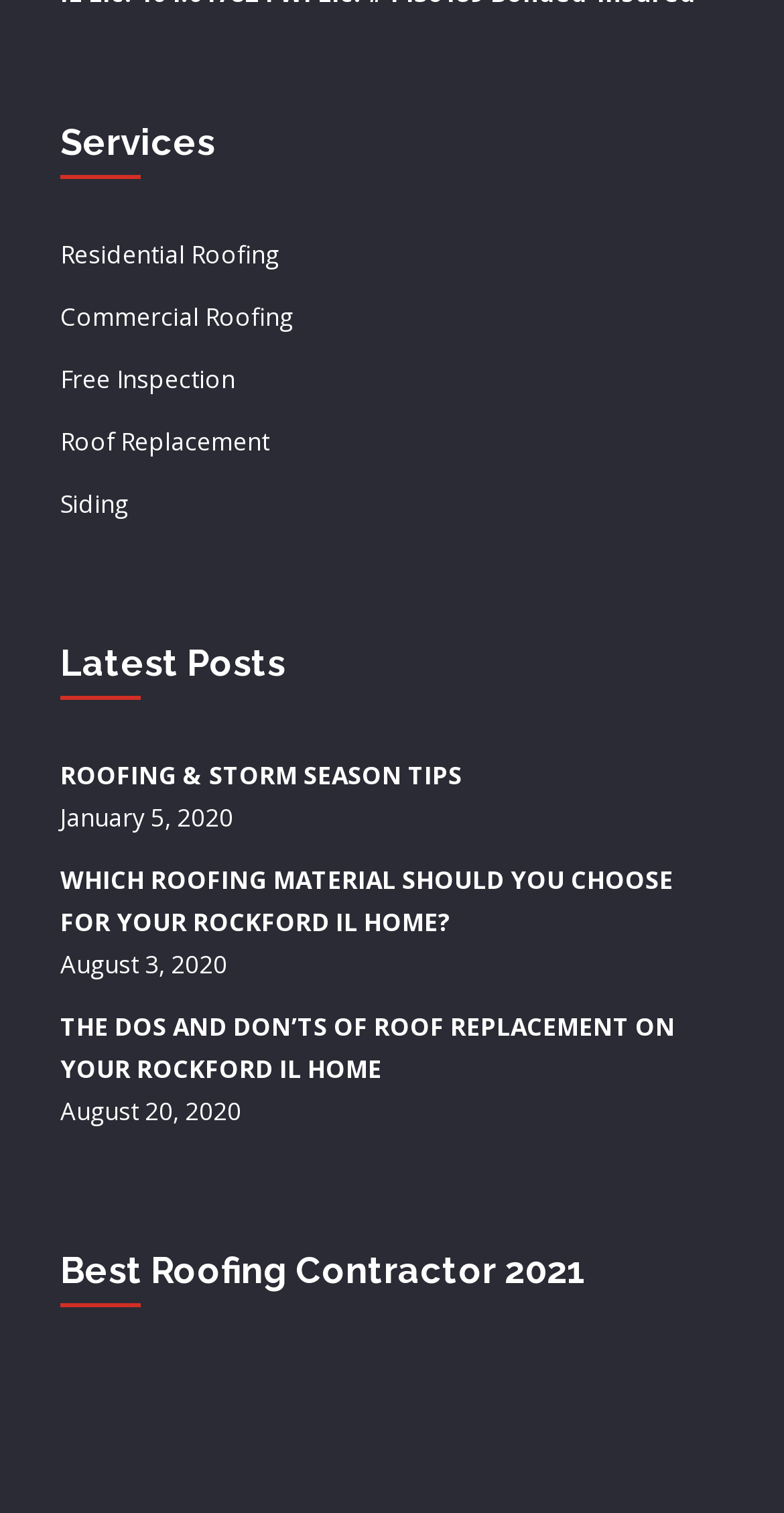Identify the bounding box of the UI component described as: "ROOFING & STORM SEASON TIPS".

[0.077, 0.501, 0.59, 0.524]